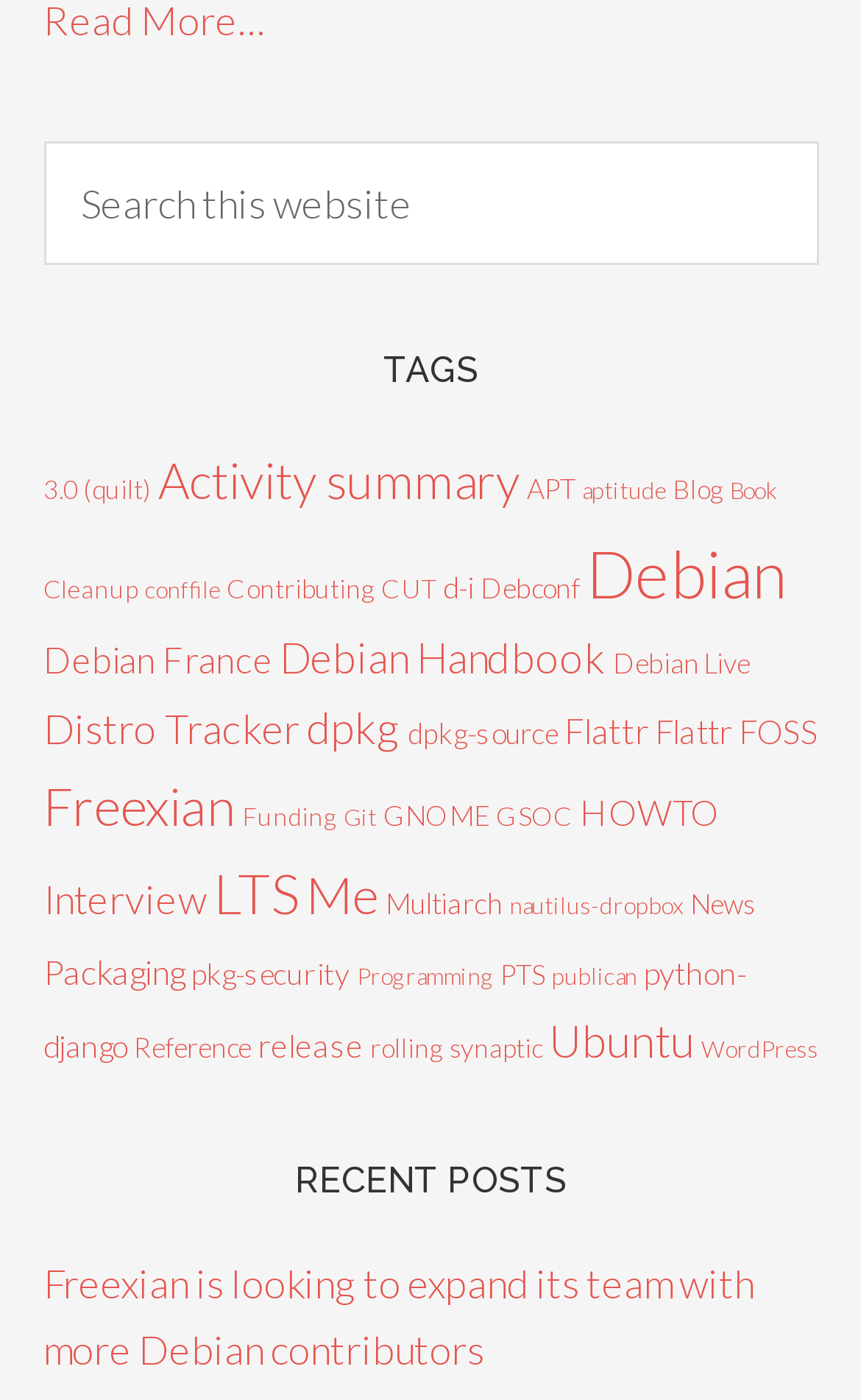Using the description: "GSOC", determine the UI element's bounding box coordinates. Ensure the coordinates are in the format of four float numbers between 0 and 1, i.e., [left, top, right, bottom].

[0.576, 0.548, 0.665, 0.572]